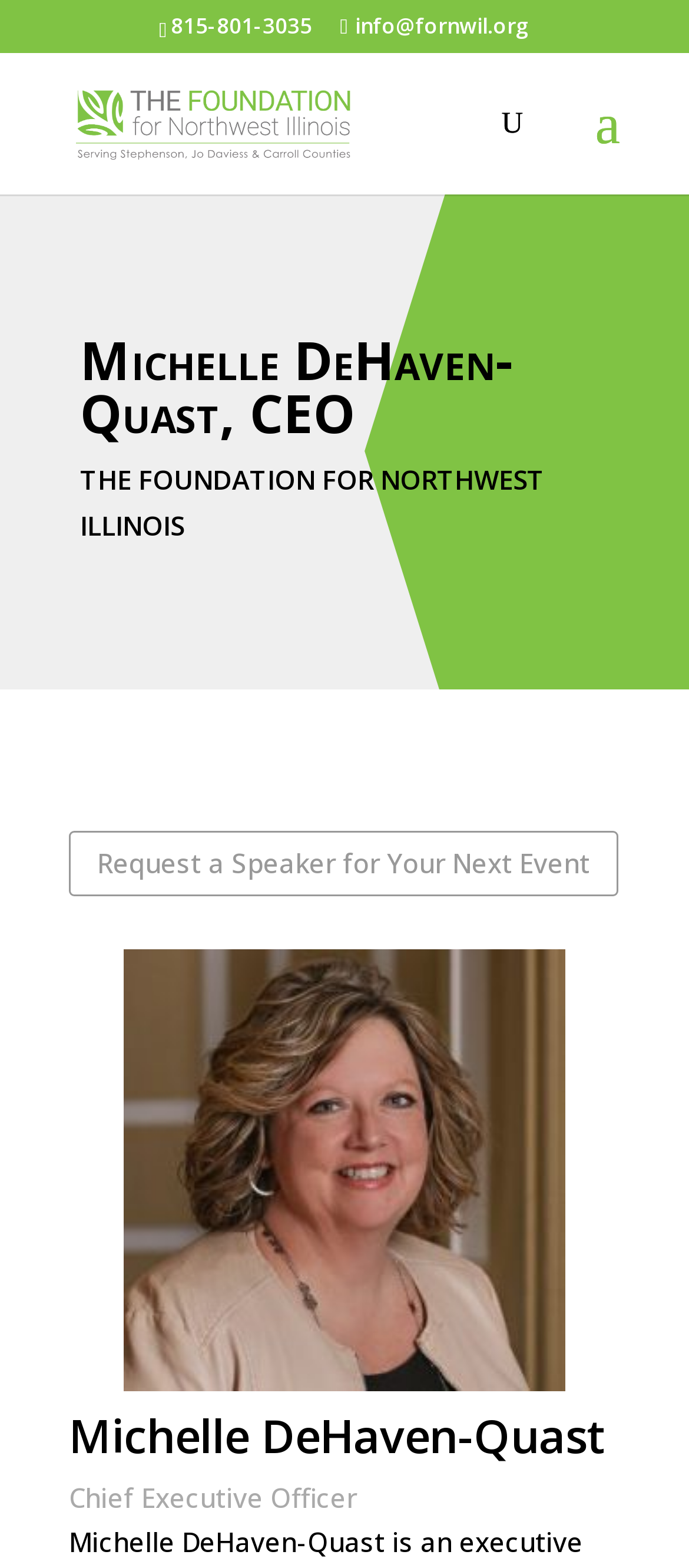Create a detailed summary of the webpage's content and design.

The webpage is about Michelle DeHaven-Quast, the CEO of The Foundation for Northwest Illinois. At the top, there is a phone number "815-801-3035" and an email address "info@fornwil.org" in the form of a link. Next to the email address is a link to the foundation's website, accompanied by a logo image of the foundation.

Below these elements, there is a search bar with a searchbox labeled "Search for:". The search bar spans about half of the width of the page.

The main content of the page is divided into two sections. On the left, there is a heading with the title "Michelle DeHaven-Quast, CEO" followed by a subheading "THE FOUNDATION FOR NORTHWEST ILLINOIS". Below this, there is a link to request a speaker for an event.

On the right, there is a large image of Michelle DeHaven-Quast, taking up most of the vertical space. Above the image, there is a heading with her name, and below the image, there is a text describing her position as "Chief Executive Officer".